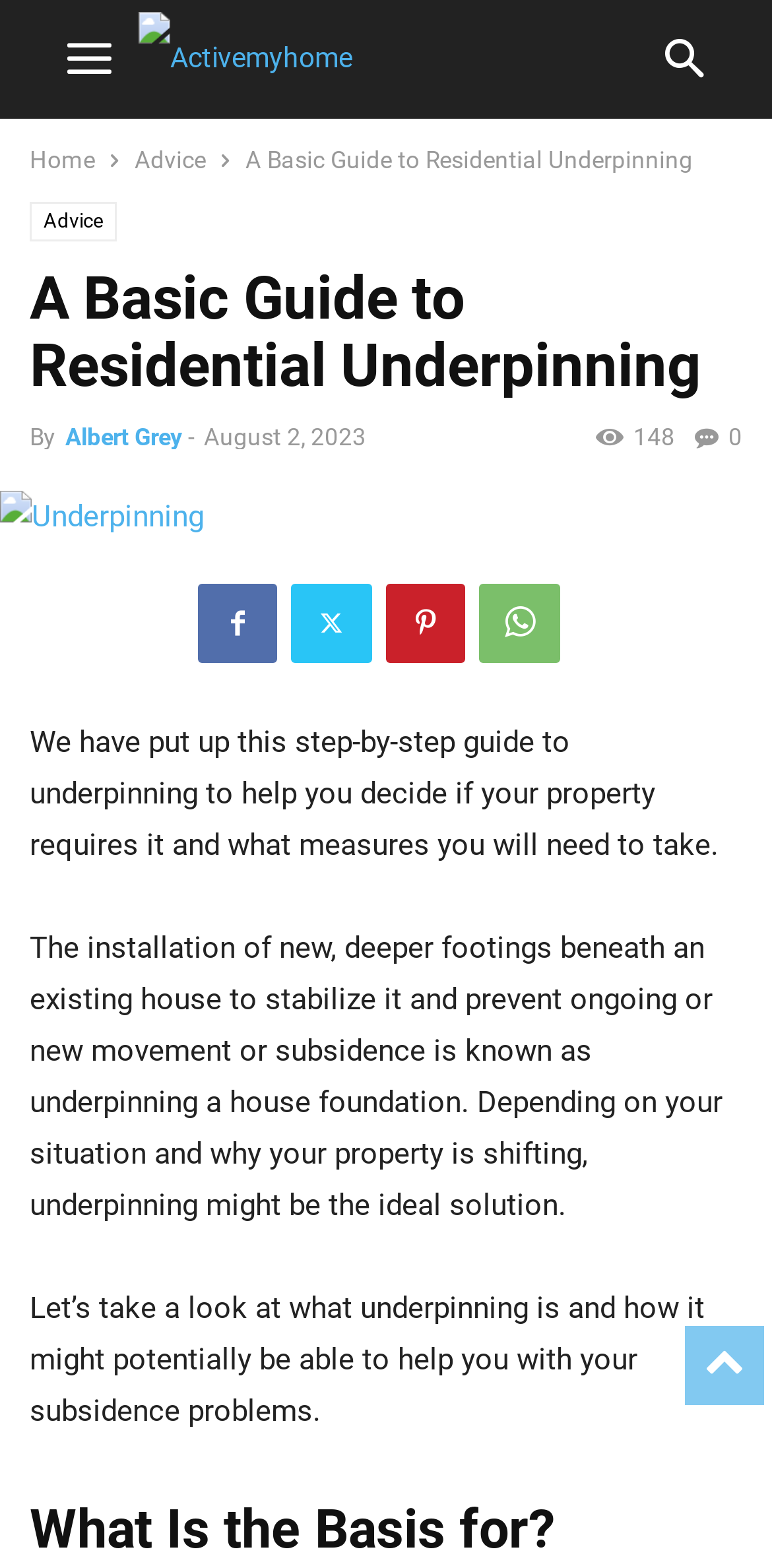Identify the bounding box for the UI element described as: "alt="Underpinning" title="guide_to_basement_underpinning-min"". Ensure the coordinates are four float numbers between 0 and 1, formatted as [left, top, right, bottom].

[0.0, 0.318, 0.264, 0.341]